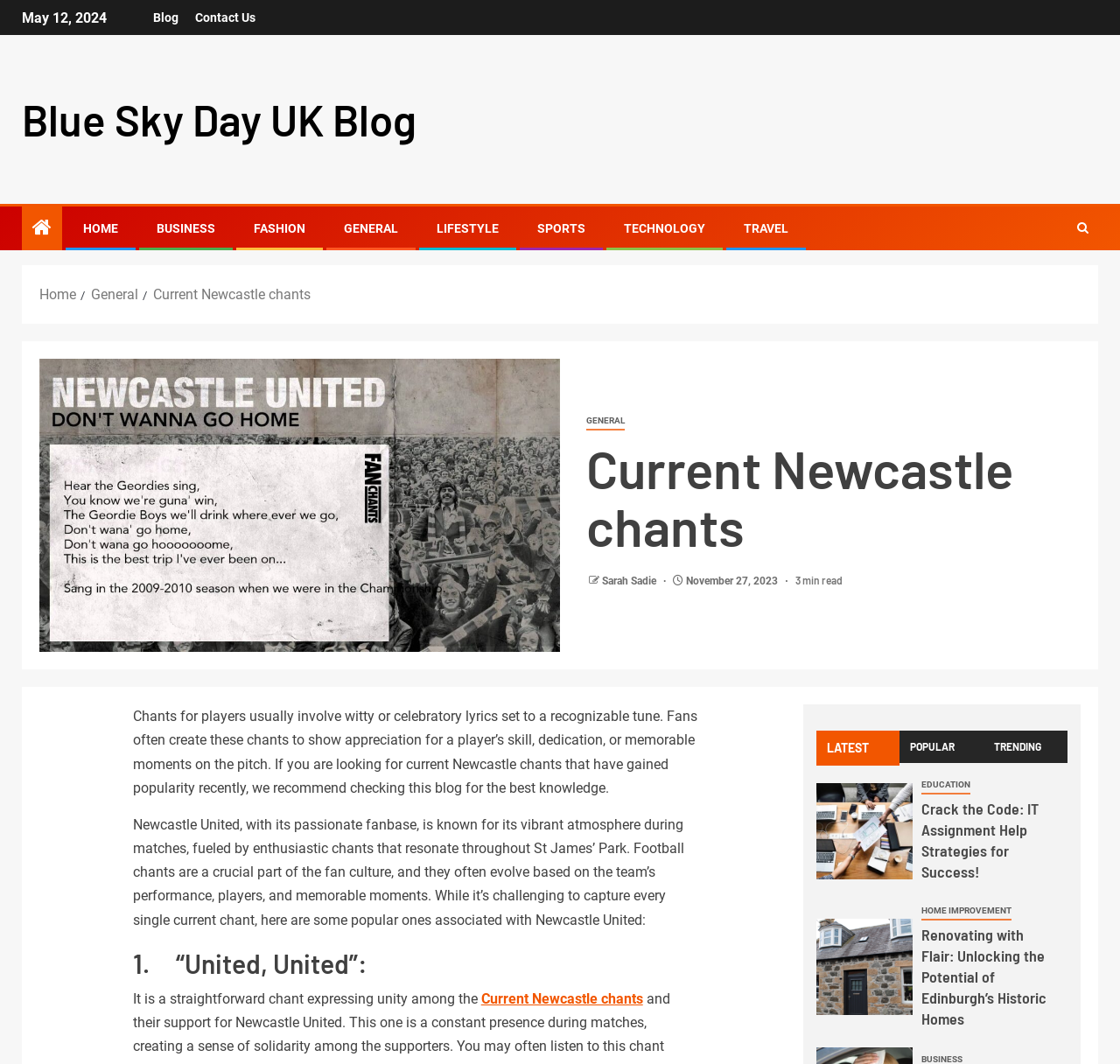Please analyze the image and give a detailed answer to the question:
What is the category of the blog post?

The category of the blog post can be determined by looking at the breadcrumbs navigation element, which shows the hierarchy of links. The last link in the breadcrumbs is 'Current Newcastle chants' under the category 'General', which is indicated by the link element with text 'General' and bounding box coordinates [0.081, 0.269, 0.123, 0.285].